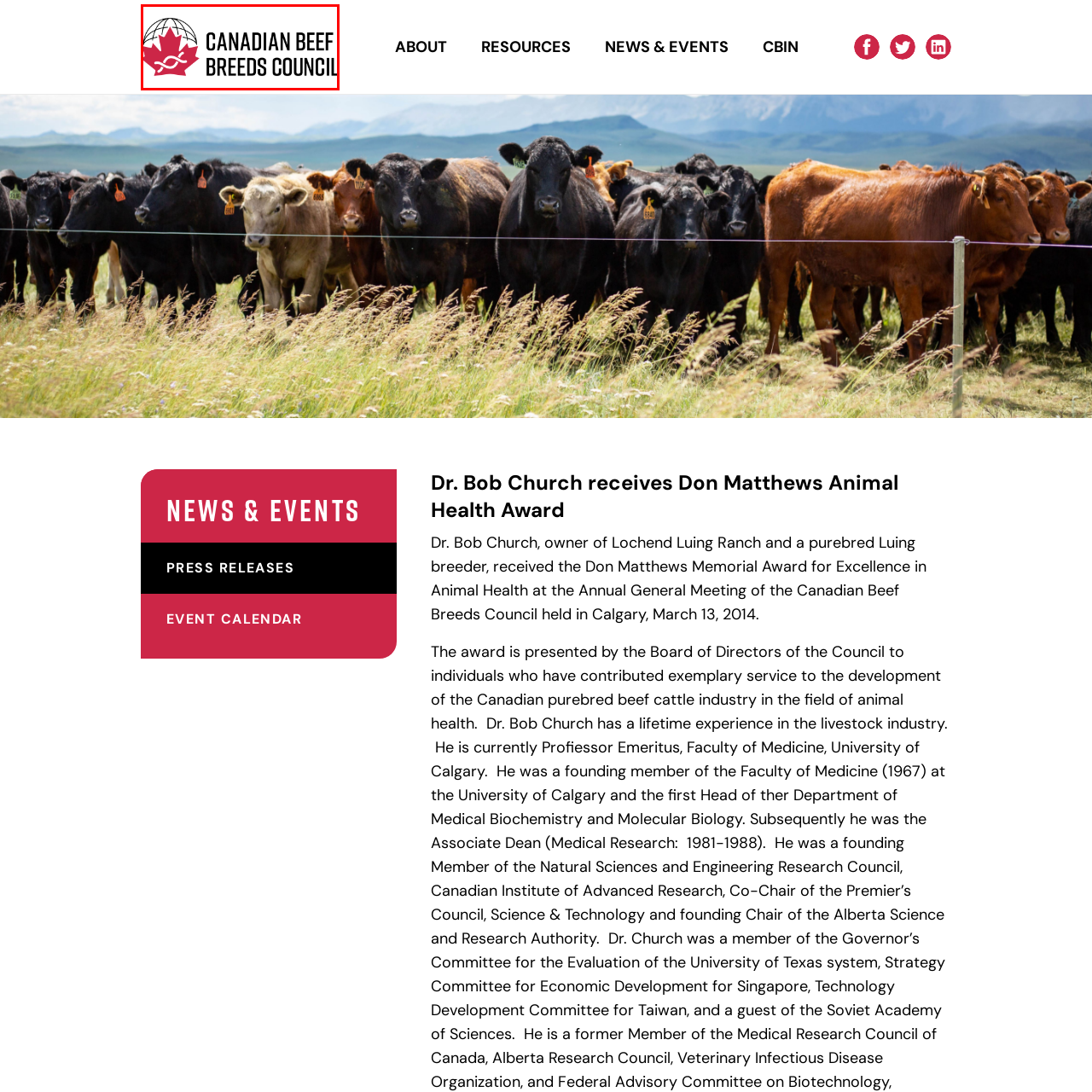What is the typography style of the organization's name?
Observe the image inside the red-bordered box and offer a detailed answer based on the visual details you find.

The logo is prominently accompanied by the organization's name, presented in bold, modern typography, which gives a sense of professionalism and authority.